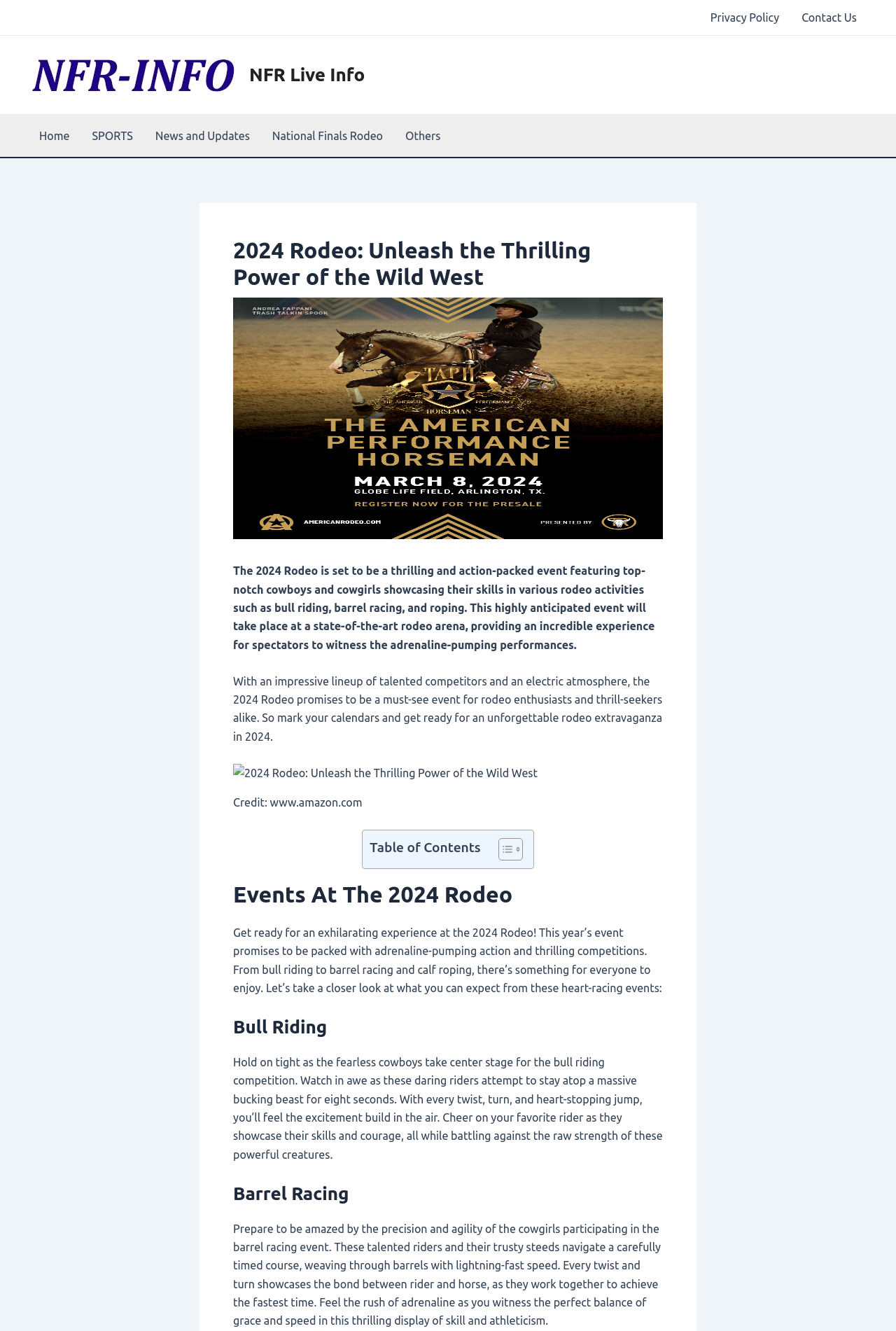Respond with a single word or short phrase to the following question: 
What is the main attraction of the bull riding competition?

Cowboys riding bulls